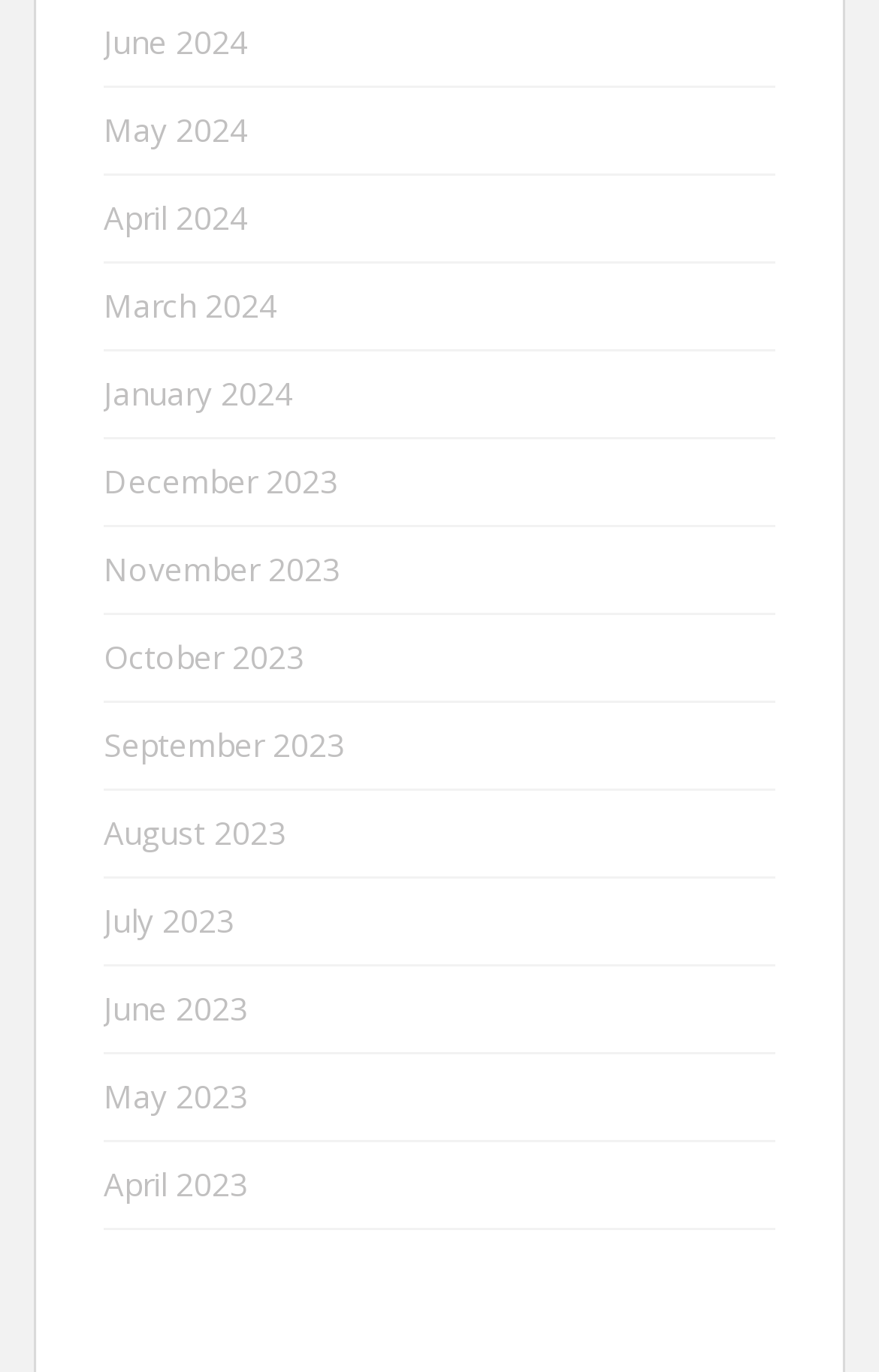How many months are listed in 2023?
Respond with a short answer, either a single word or a phrase, based on the image.

12